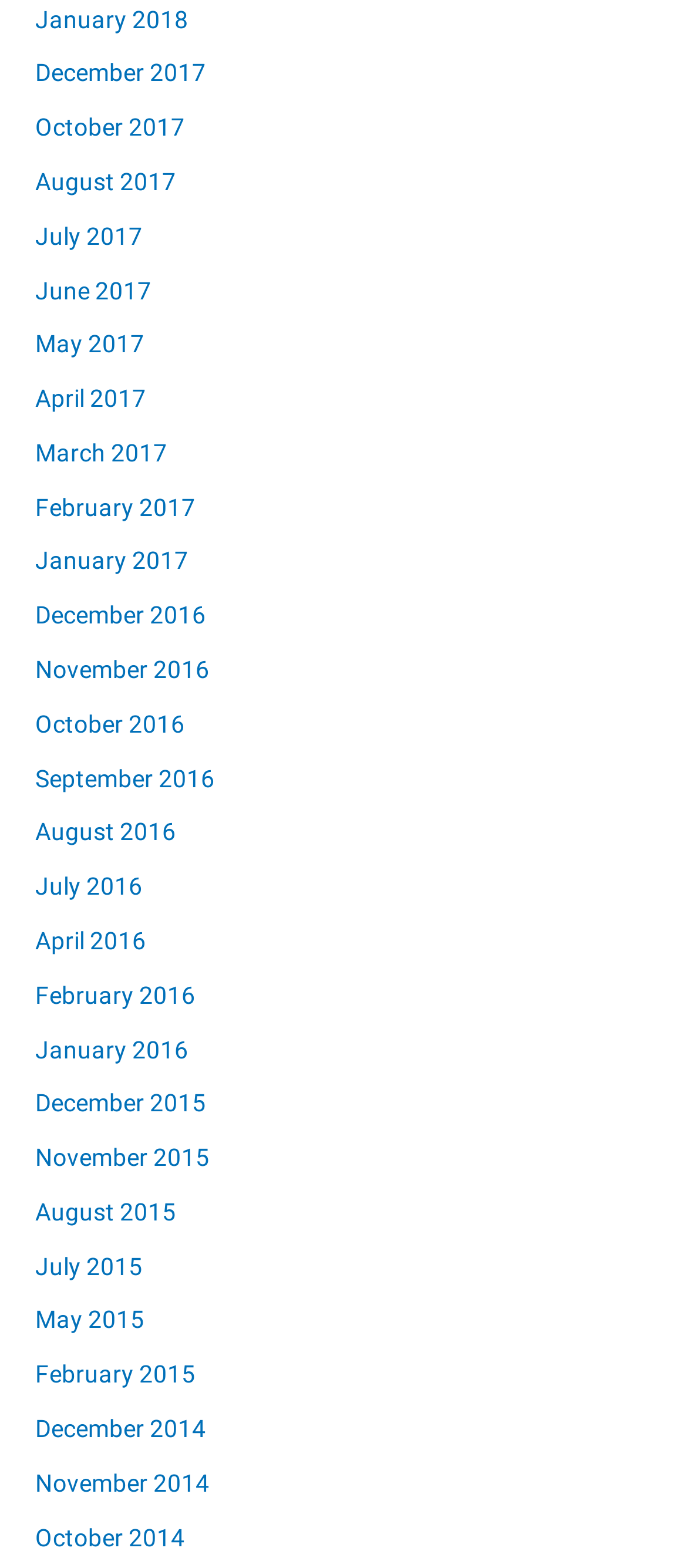Could you highlight the region that needs to be clicked to execute the instruction: "view January 2018"?

[0.051, 0.003, 0.274, 0.021]